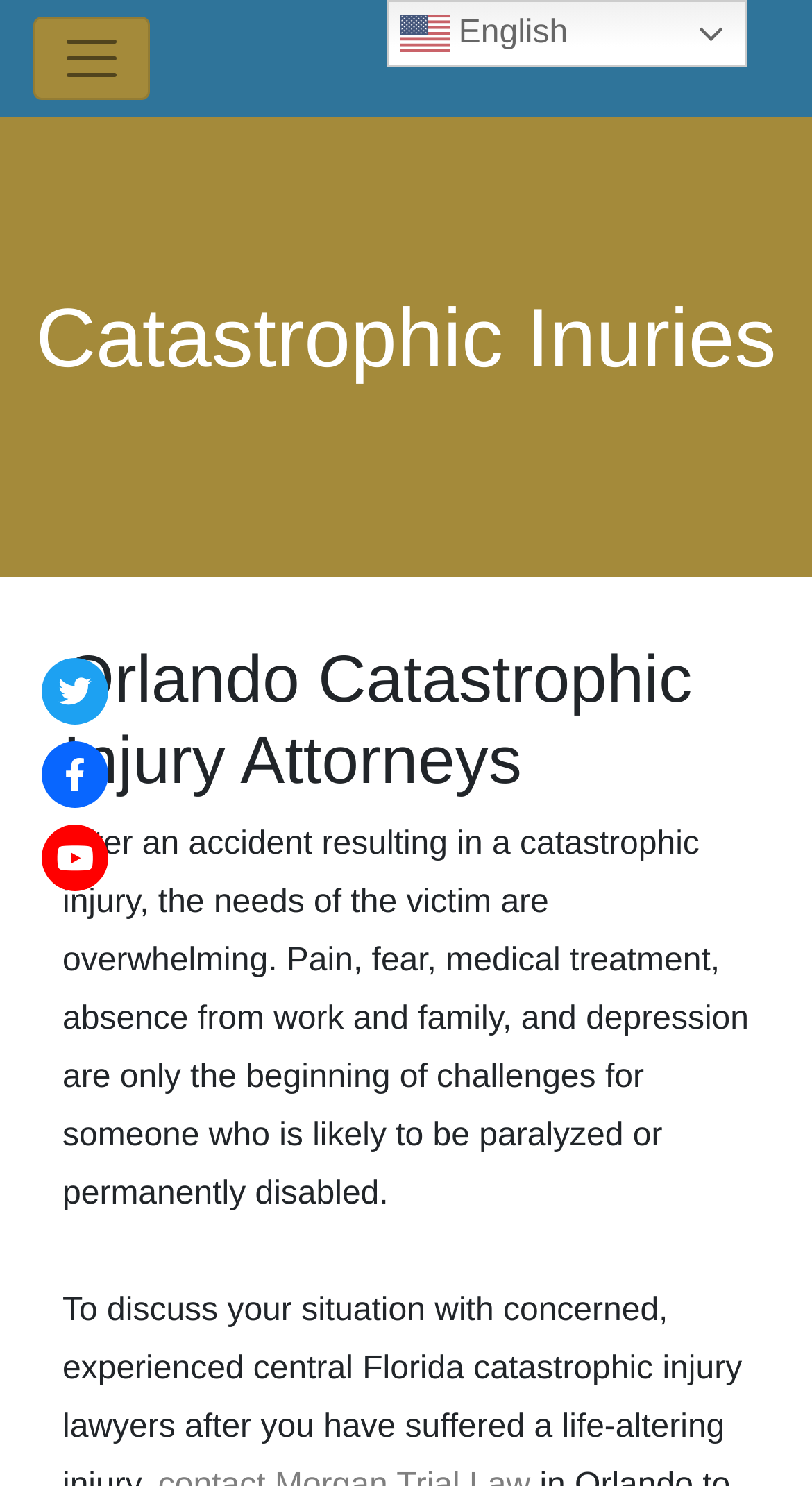Answer the question in a single word or phrase:
How many social media links are present on the webpage?

5